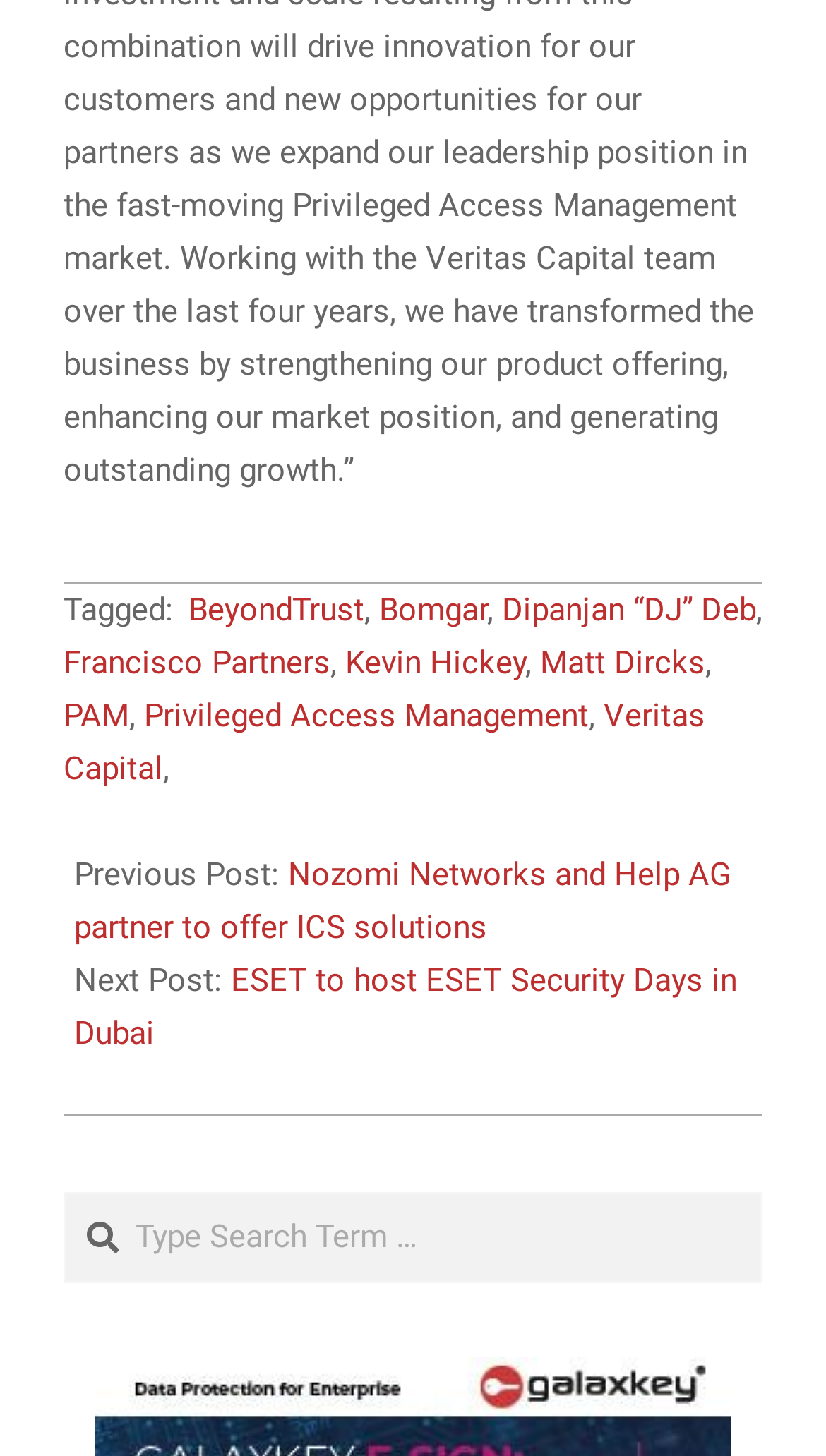Please identify the bounding box coordinates of the region to click in order to complete the task: "click on 'What Are You Giving'". The coordinates must be four float numbers between 0 and 1, specified as [left, top, right, bottom].

None